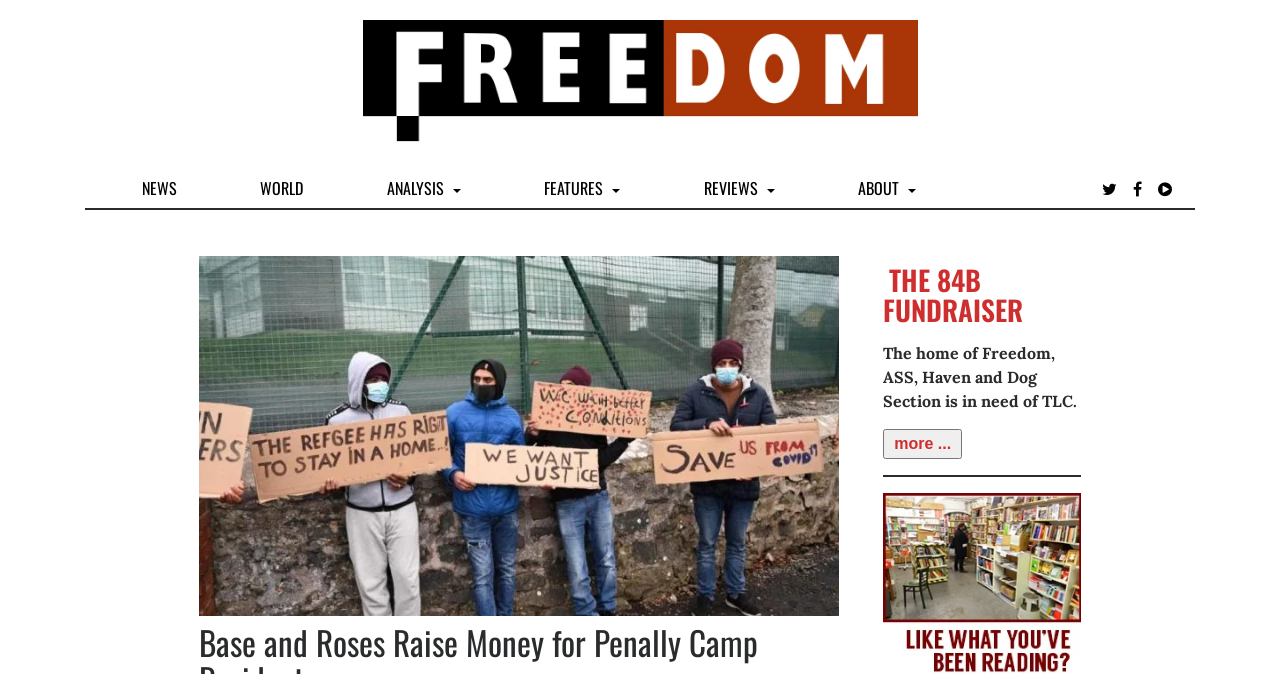Provide a brief response in the form of a single word or phrase:
What is the condition of the home of Freedom, ASS, Haven, and Dog Section?

In need of TLC